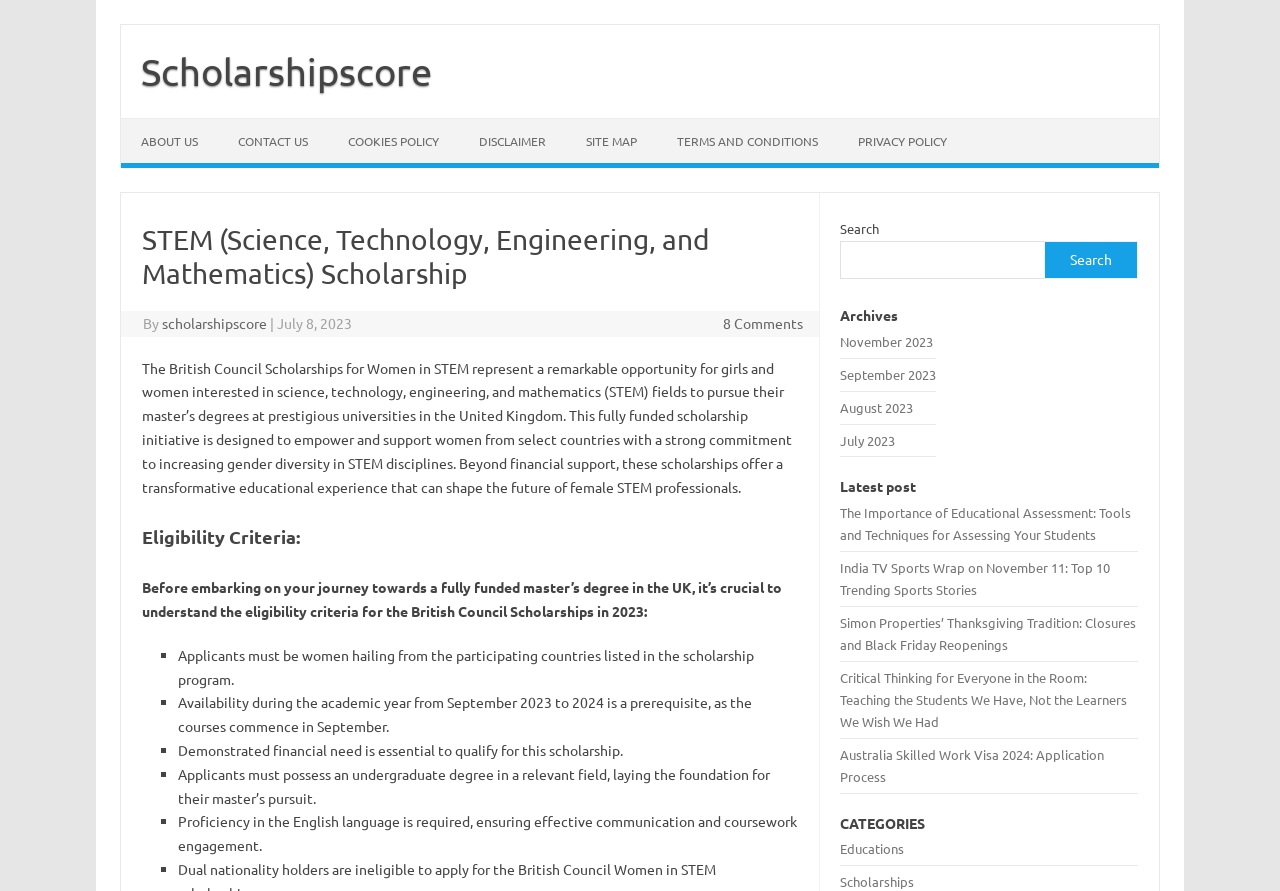Identify and extract the heading text of the webpage.

STEM (Science, Technology, Engineering, and Mathematics) Scholarship